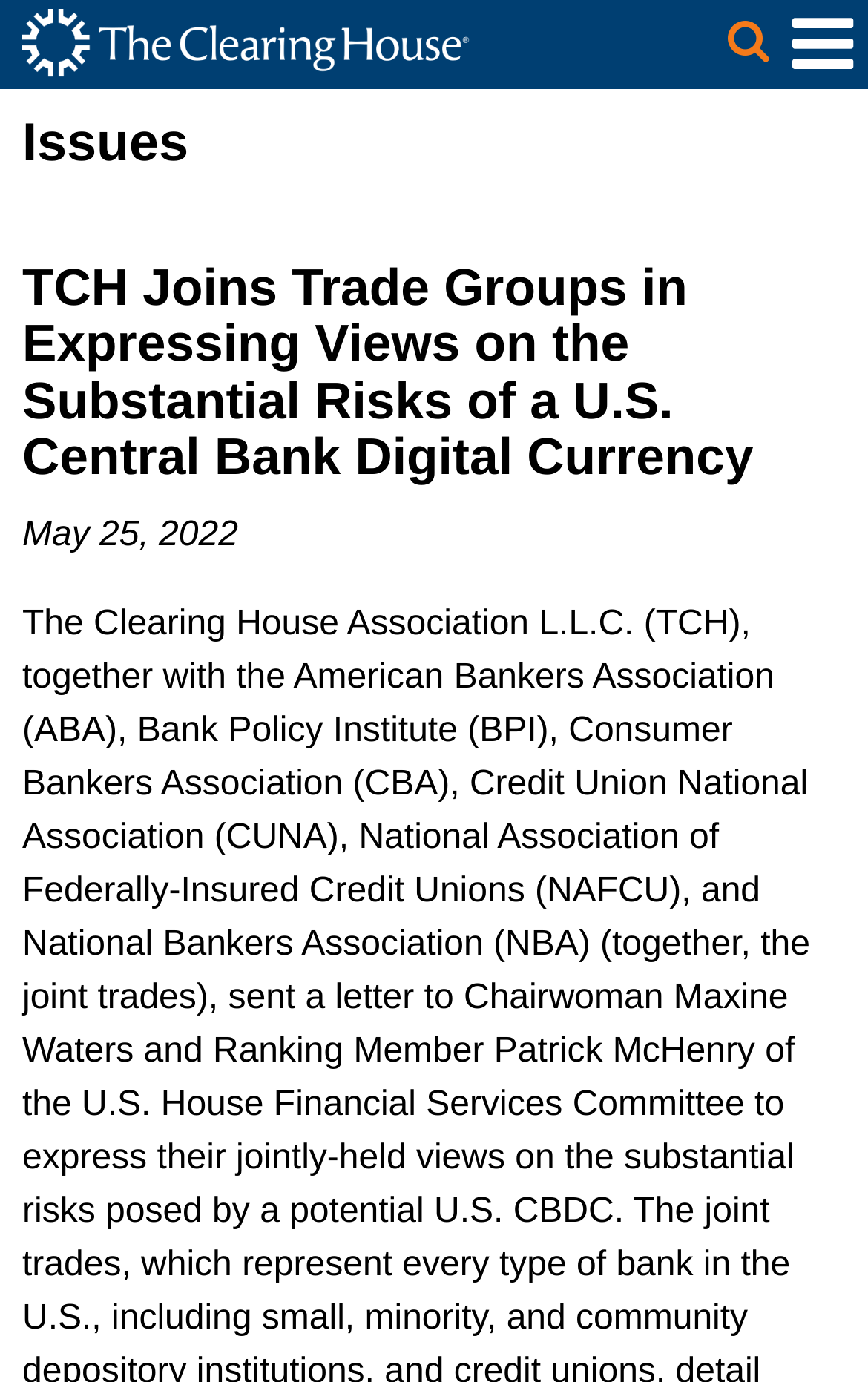Generate the title text from the webpage.

The Clearing House Site Header